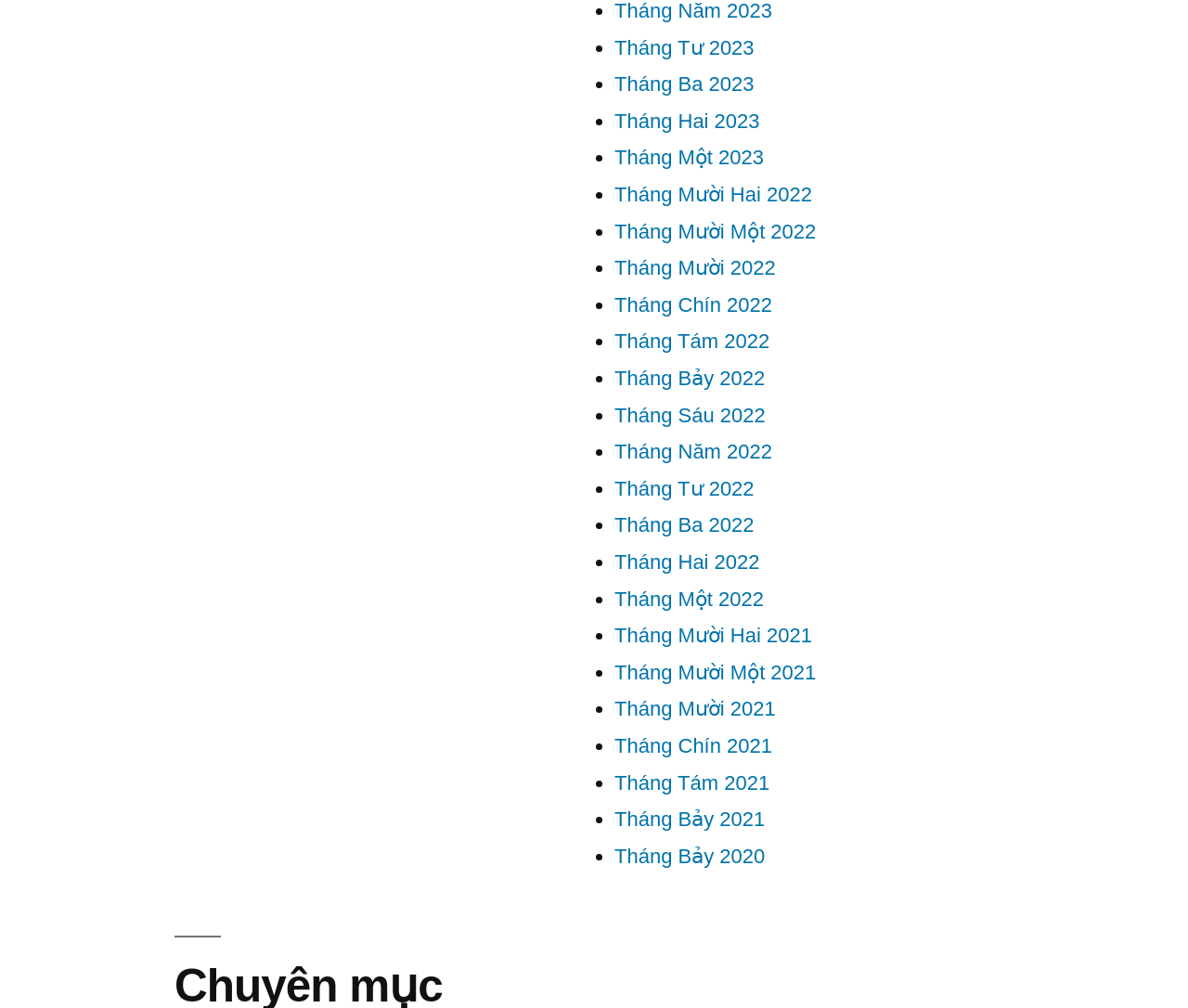Kindly determine the bounding box coordinates for the area that needs to be clicked to execute this instruction: "View Tháng Một 2022".

[0.517, 0.583, 0.643, 0.606]